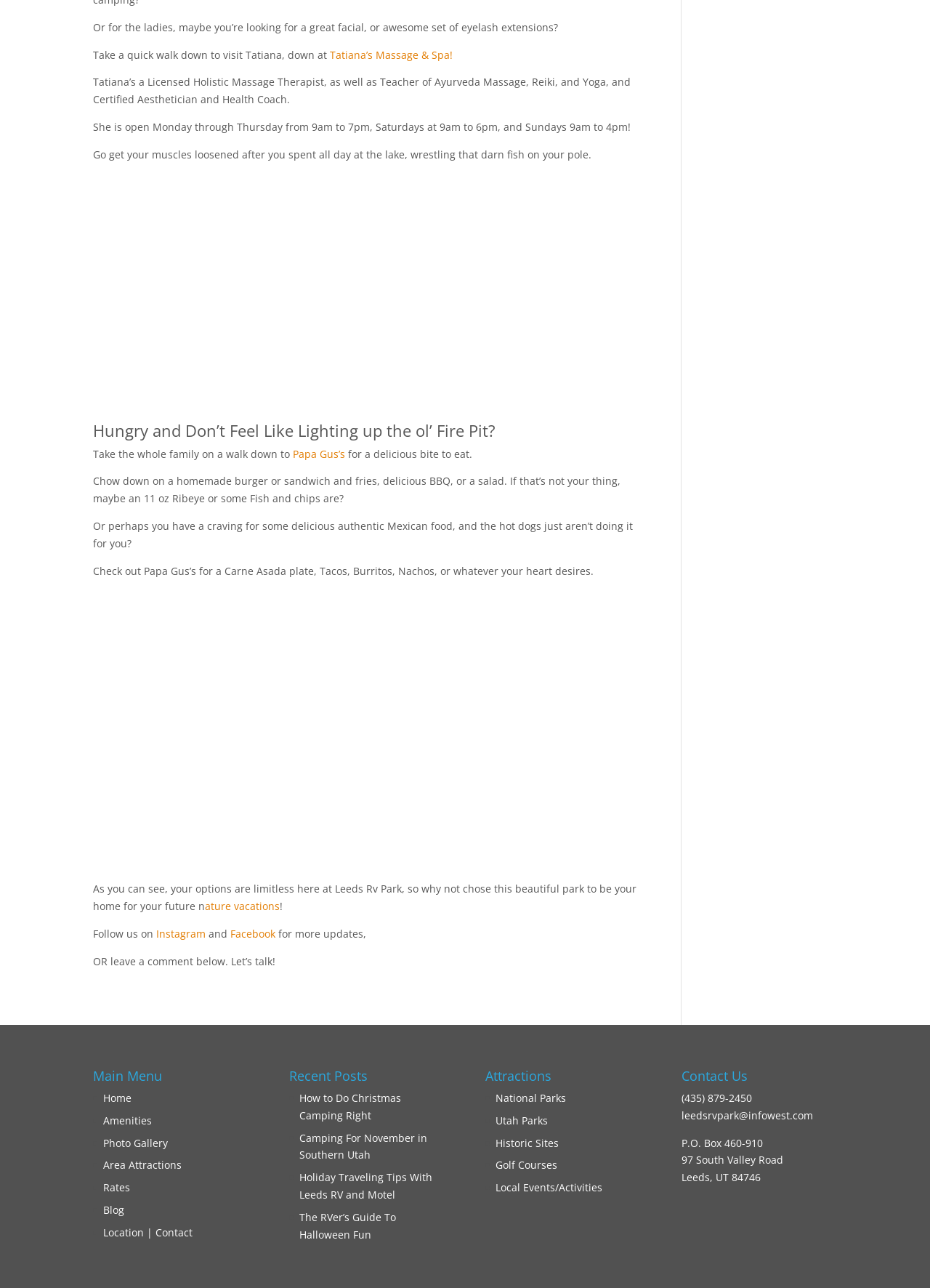Point out the bounding box coordinates of the section to click in order to follow this instruction: "Follow us on Instagram".

[0.168, 0.719, 0.221, 0.73]